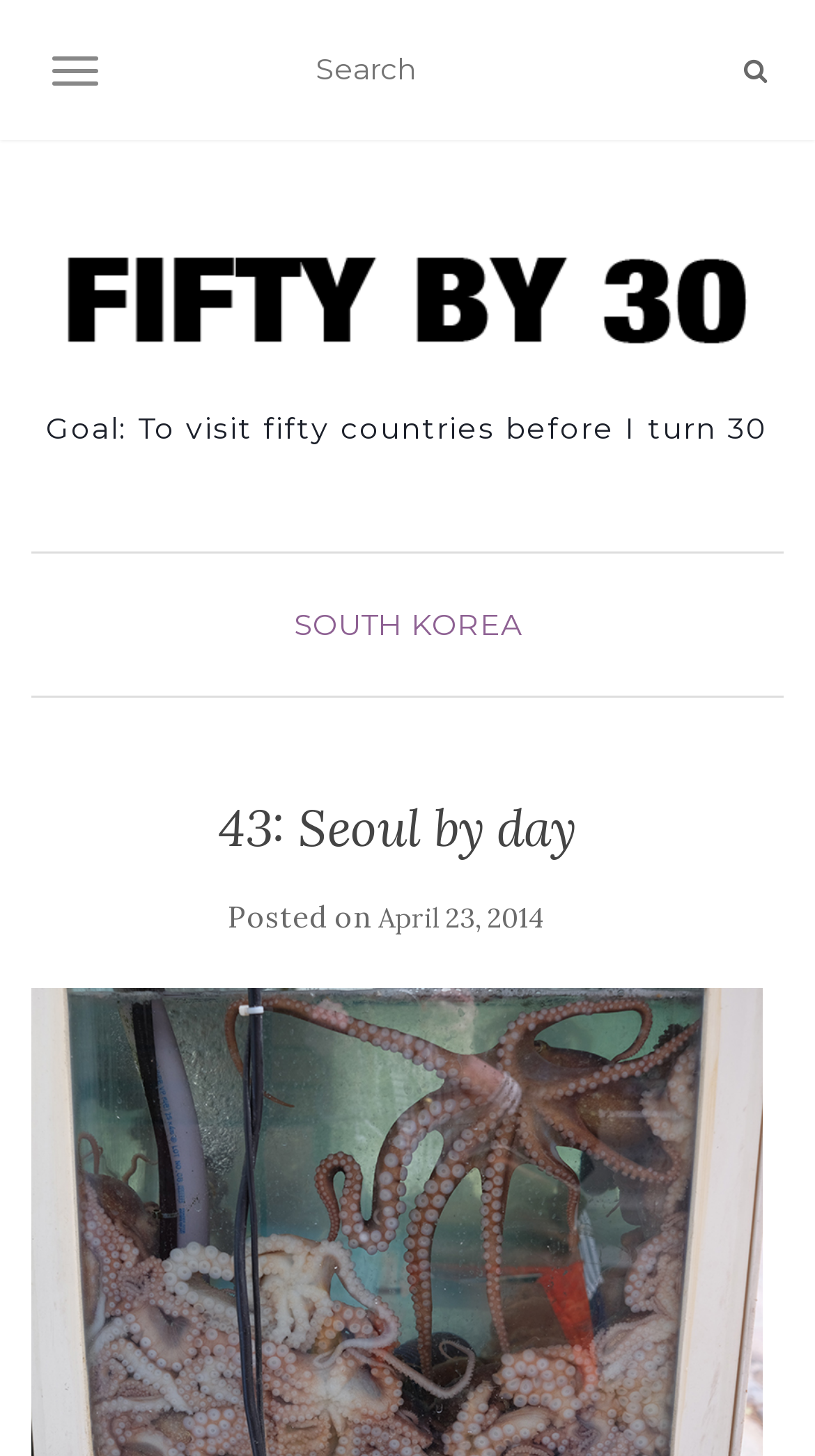Please extract the primary headline from the webpage.

43: Seoul by day